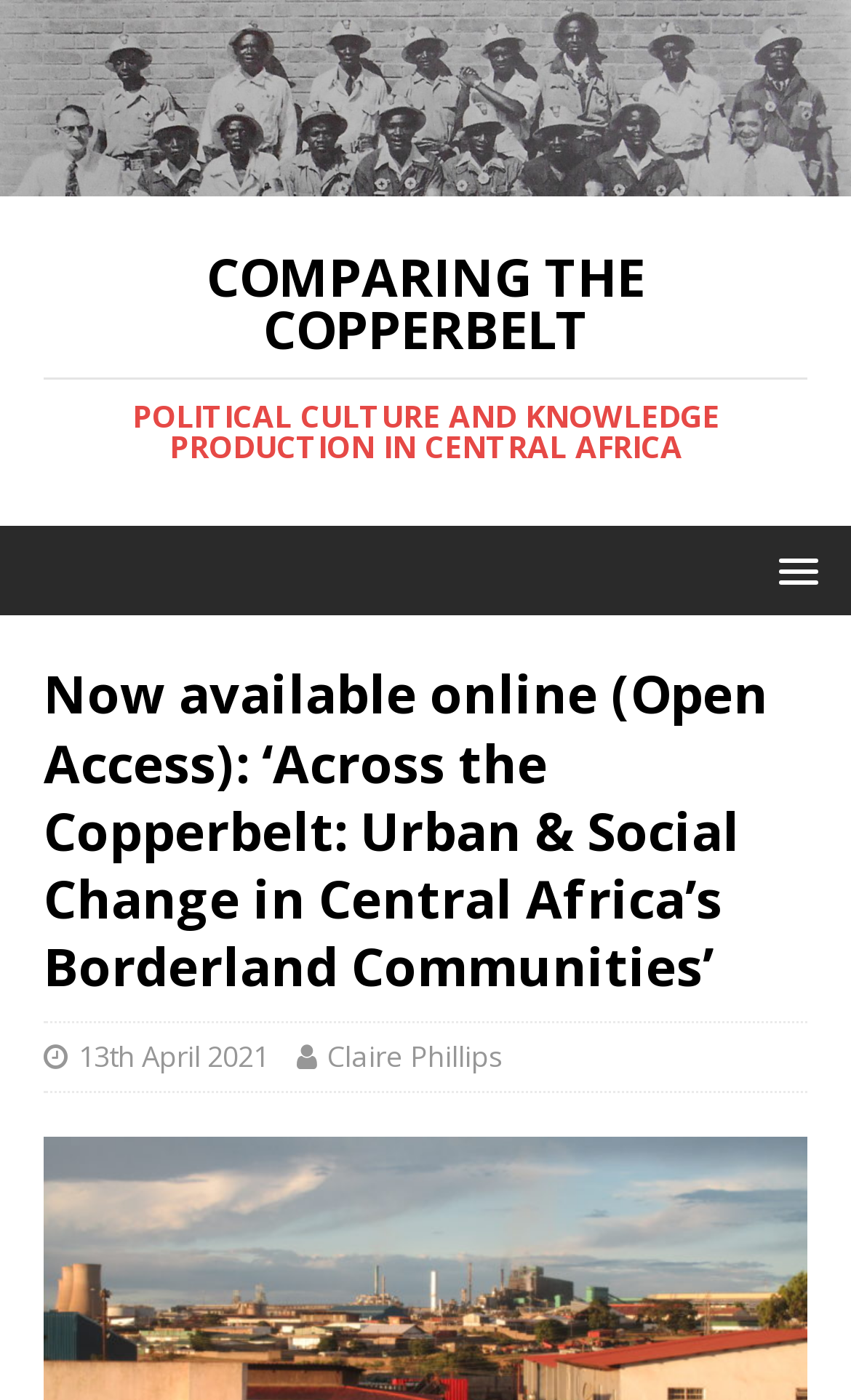When was the post published?
Carefully examine the image and provide a detailed answer to the question.

The date of publication can be found in the link at the bottom of the page, which is '13th April 2021'. This link is located below the author's name, 'Claire Phillips'.